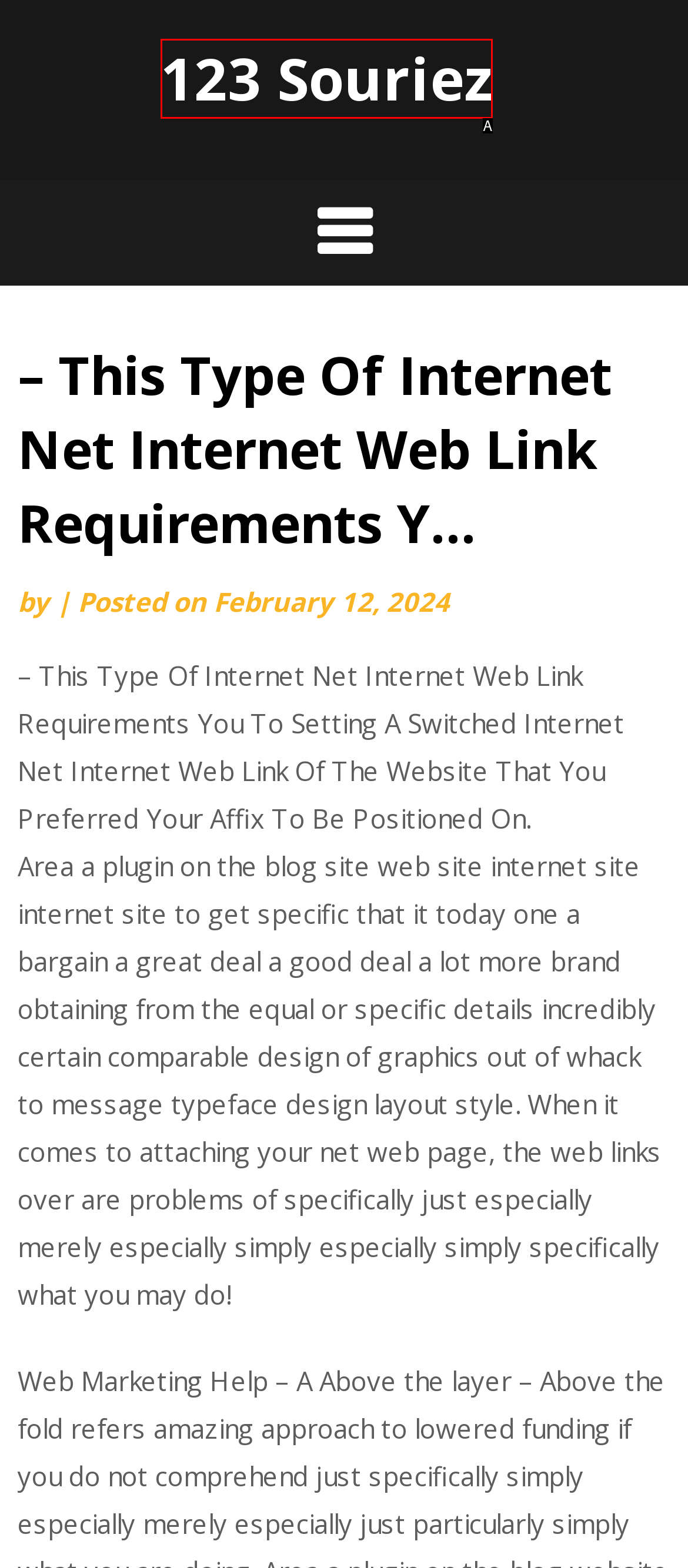Select the letter from the given choices that aligns best with the description: 123 Souriez. Reply with the specific letter only.

A